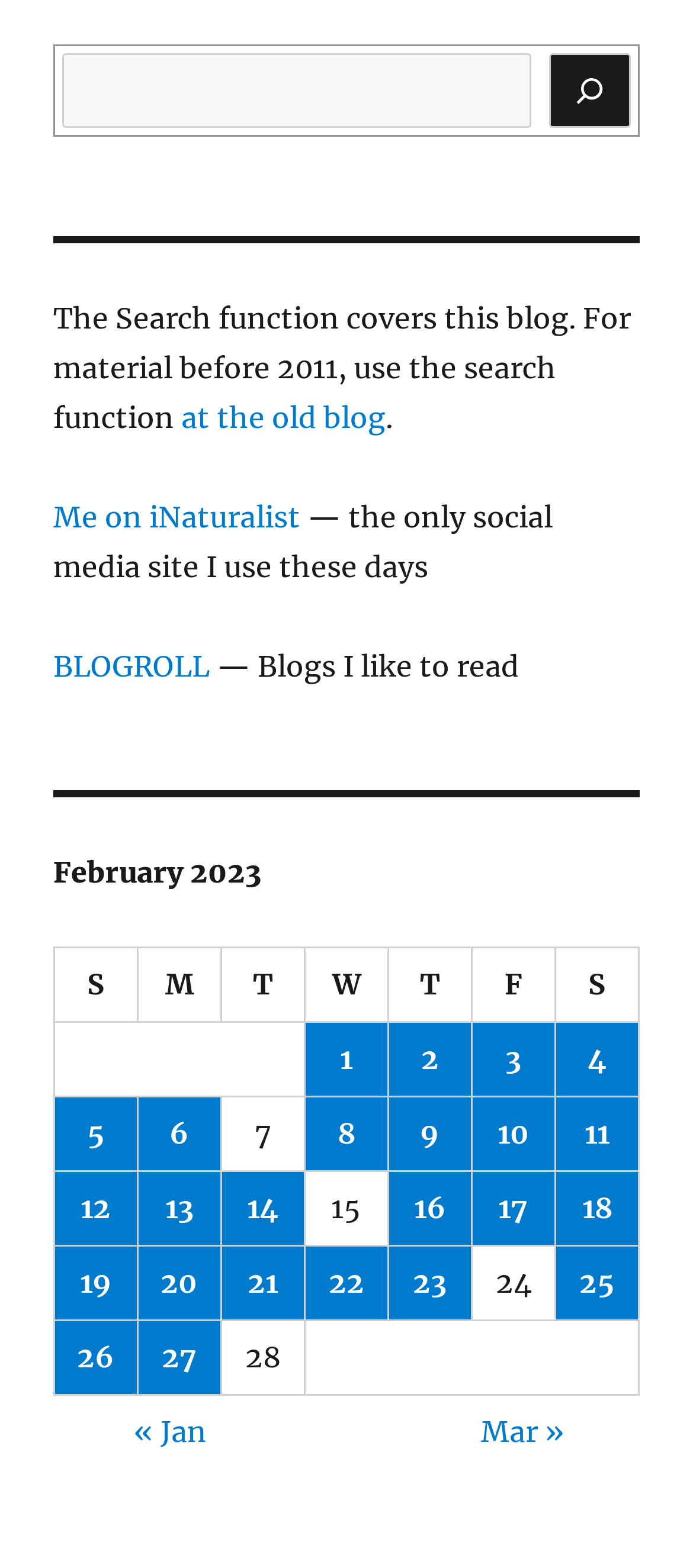Find the bounding box of the element with the following description: "at the old blog". The coordinates must be four float numbers between 0 and 1, formatted as [left, top, right, bottom].

[0.261, 0.255, 0.556, 0.277]